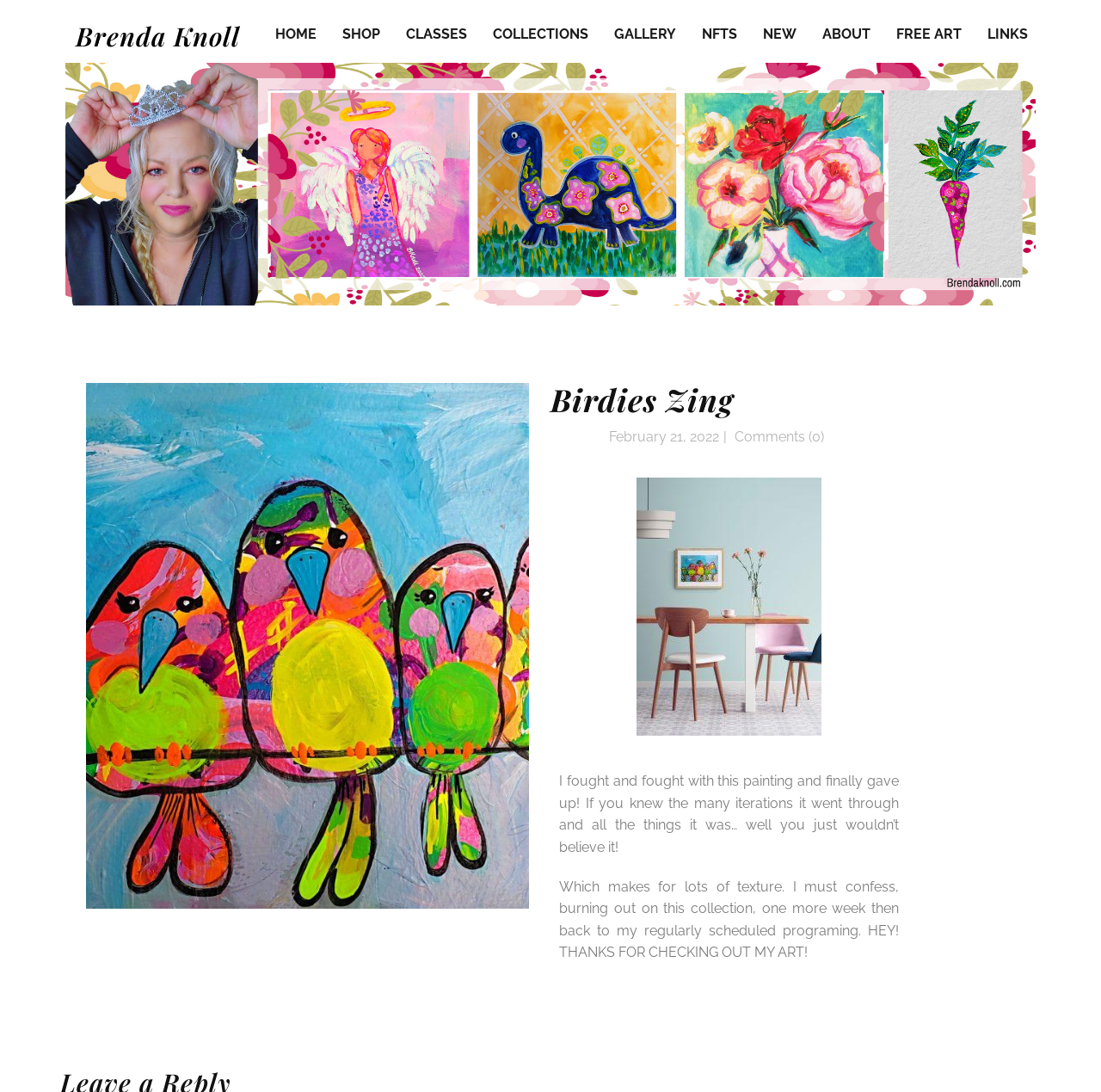What is the date mentioned on the webpage?
Give a thorough and detailed response to the question.

I found the answer by looking at the StaticText element 'February 21, 2022' which is a child of the LayoutTable element.